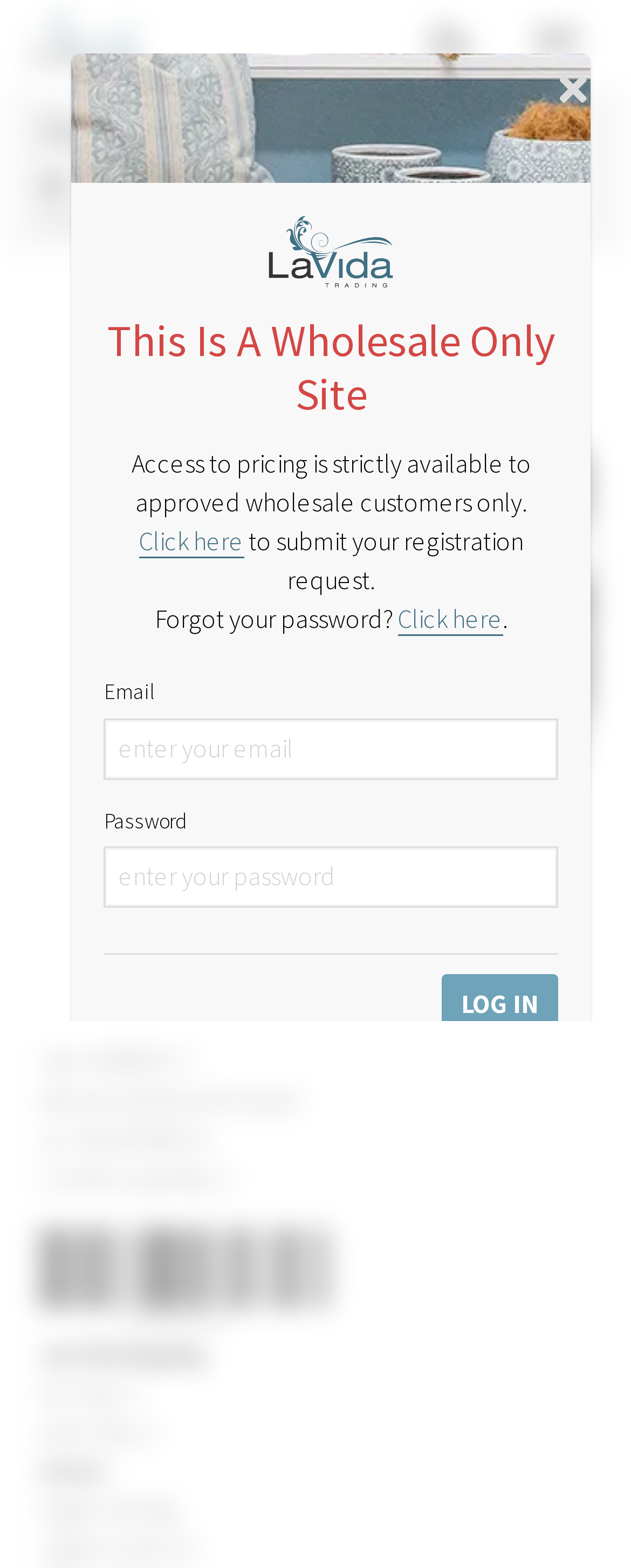Identify and extract the heading text of the webpage.

Plant Stand Black